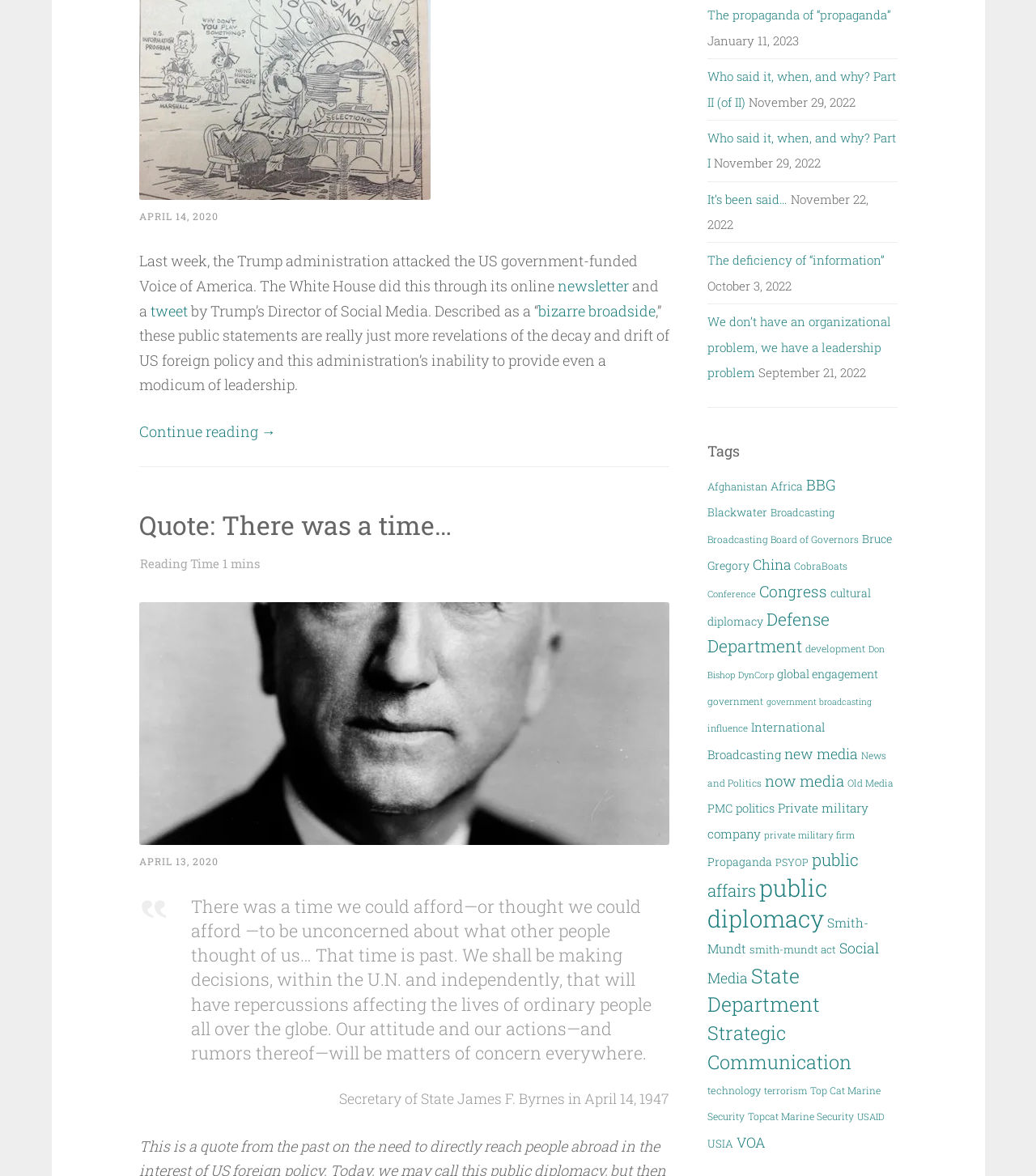Respond to the question below with a single word or phrase: How many tags are listed on the webpage? 

35